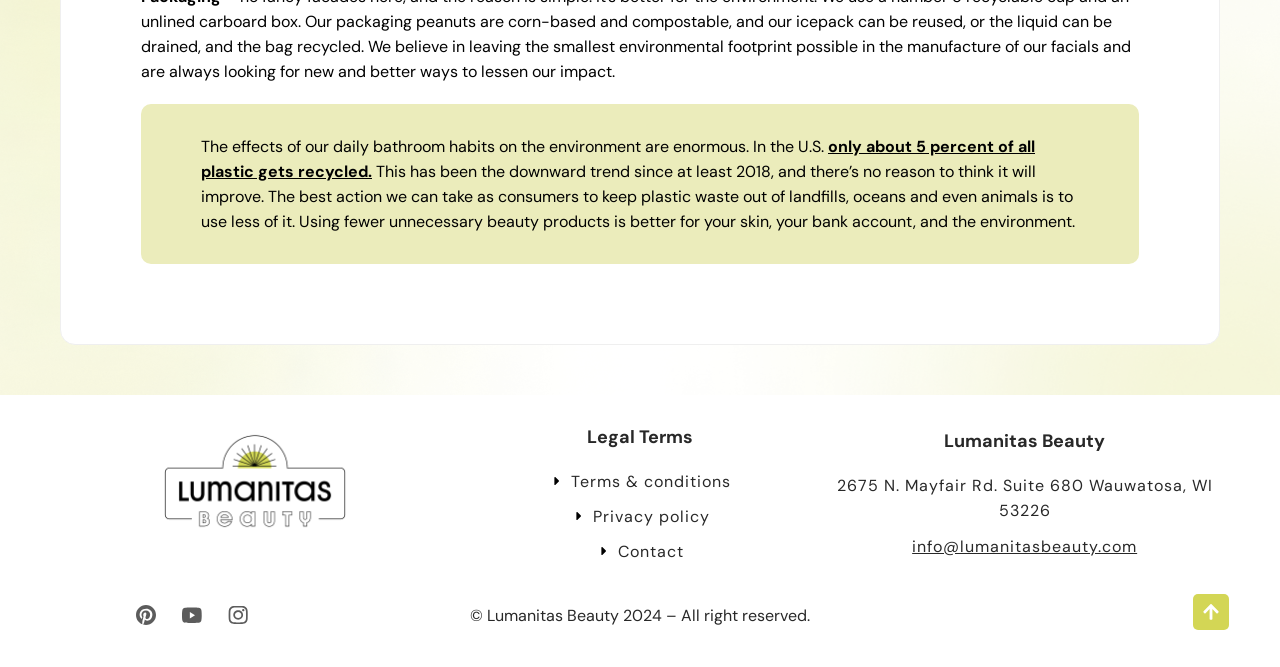Kindly respond to the following question with a single word or a brief phrase: 
What is the address of the company?

2675 N. Mayfair Rd. Suite 680 Wauwatosa, WI 53226